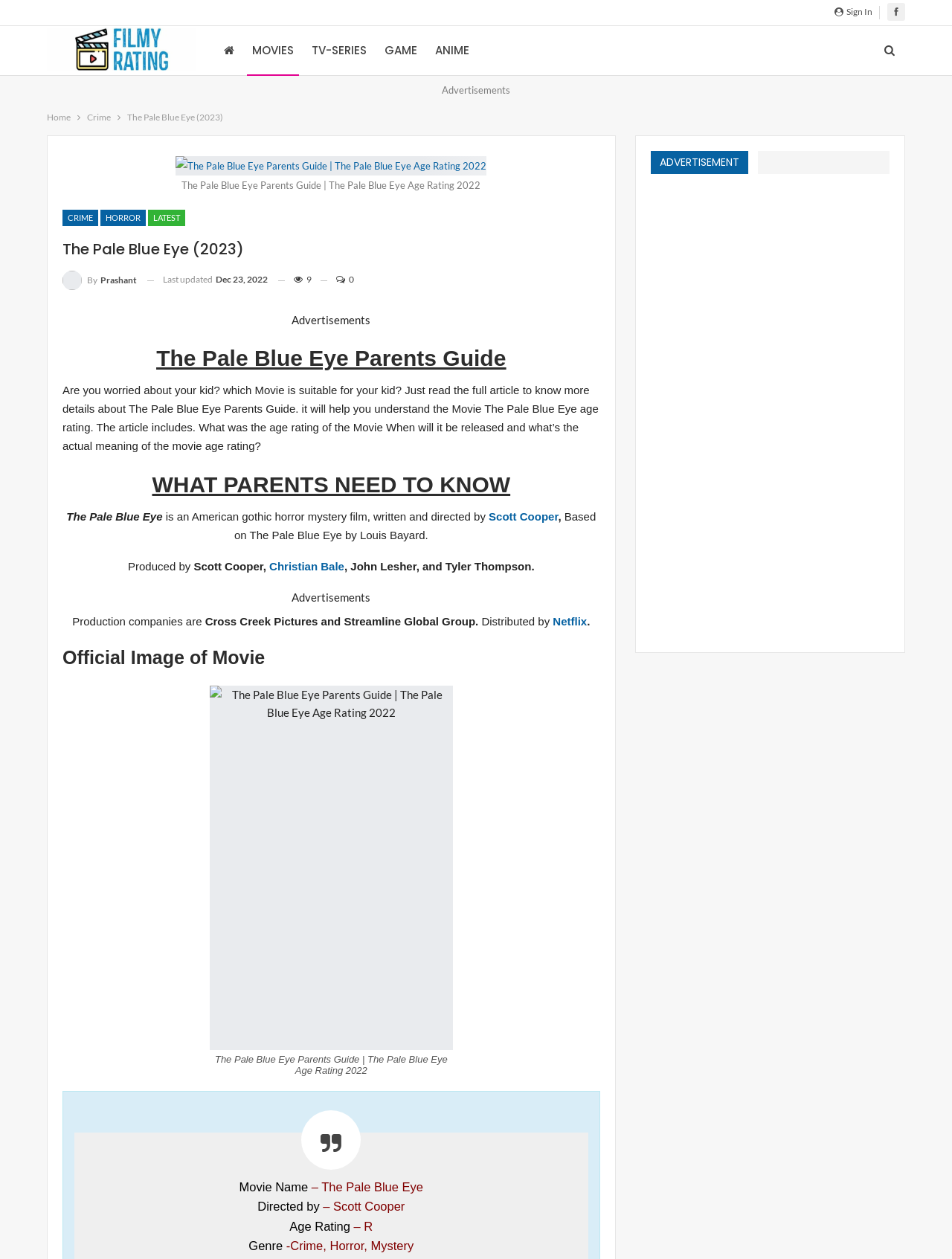What is the genre of the movie The Pale Blue Eye?
Please give a detailed and elaborate answer to the question based on the image.

I found the answer by looking at the official image of the movie section, where it lists the genre as Crime, Horror, Mystery.